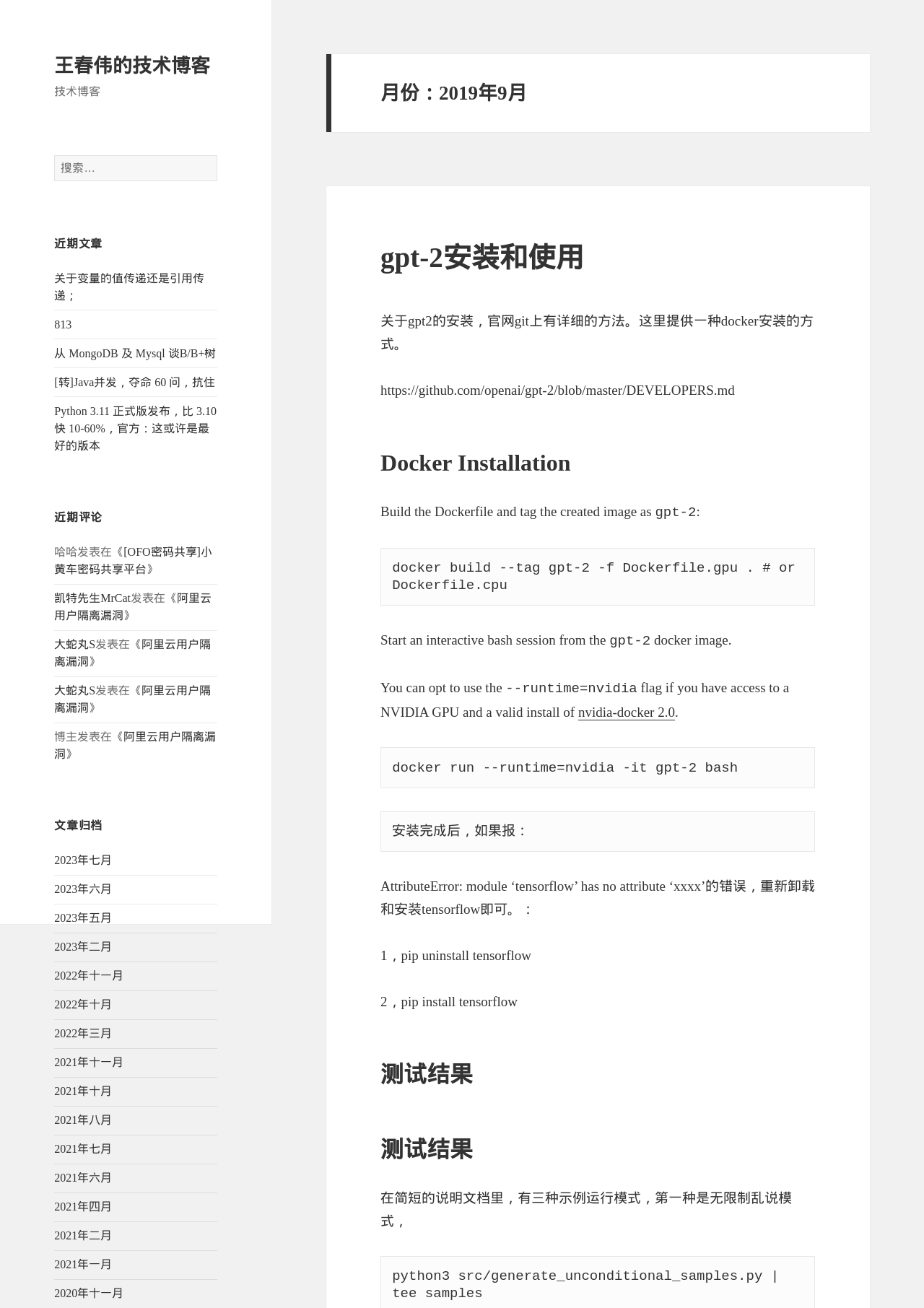Find the bounding box coordinates of the clickable element required to execute the following instruction: "go to September 2019". Provide the coordinates as four float numbers between 0 and 1, i.e., [left, top, right, bottom].

[0.412, 0.062, 0.882, 0.08]